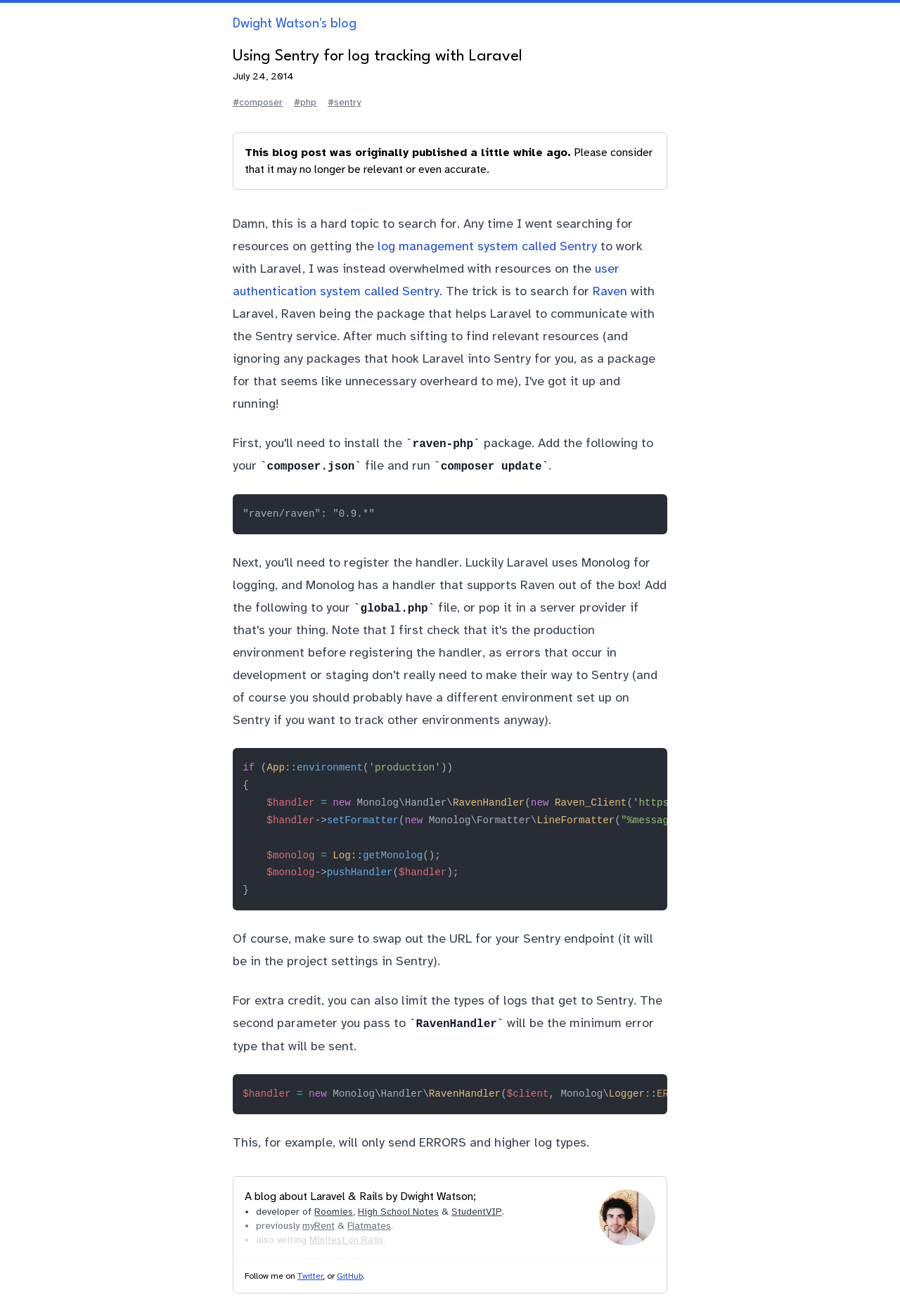Extract the main headline from the webpage and generate its text.

Using Sentry for log tracking with Laravel